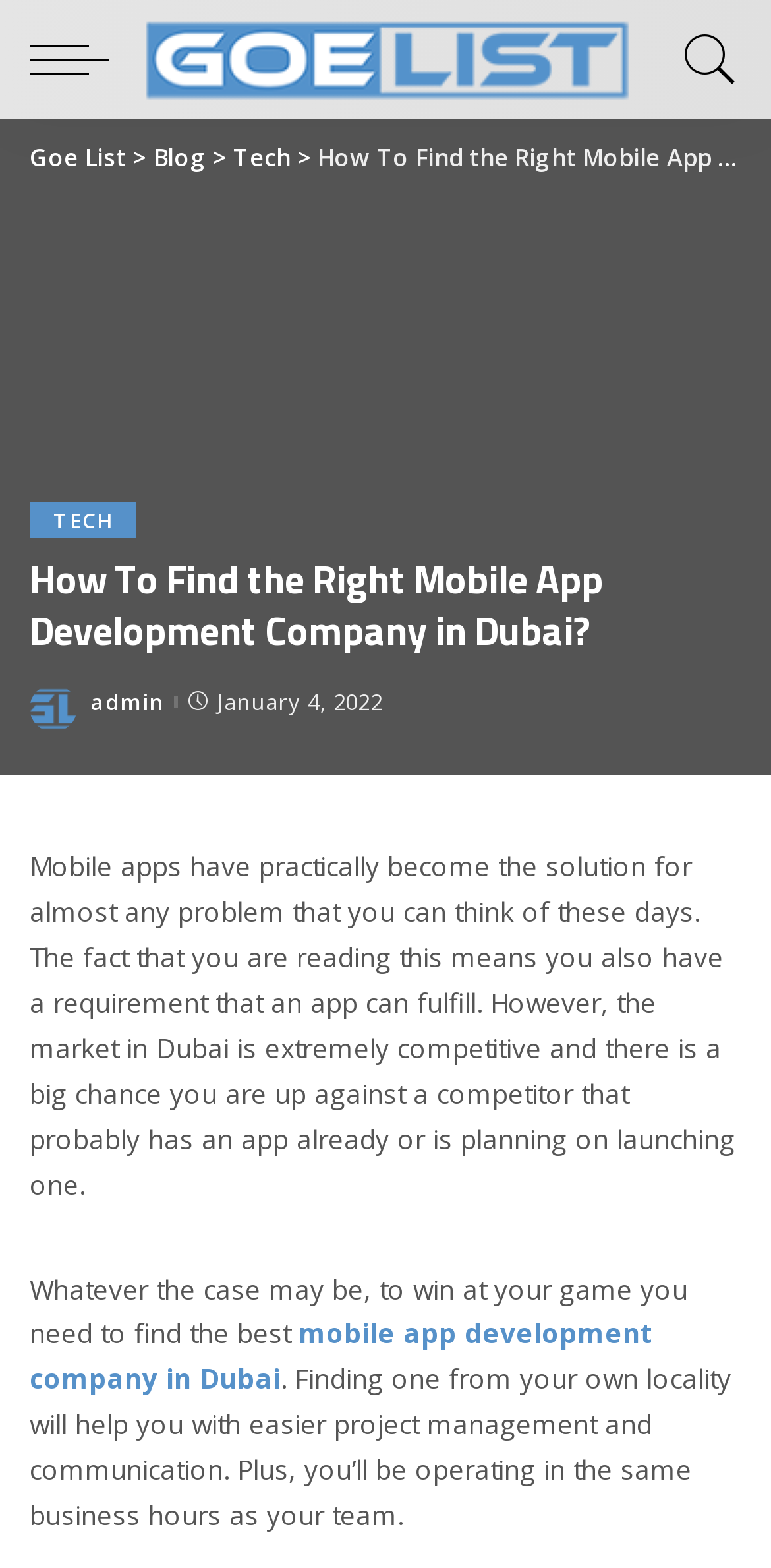Find the bounding box coordinates corresponding to the UI element with the description: "alt="Goe List"". The coordinates should be formatted as [left, top, right, bottom], with values as floats between 0 and 1.

[0.179, 0.0, 0.821, 0.076]